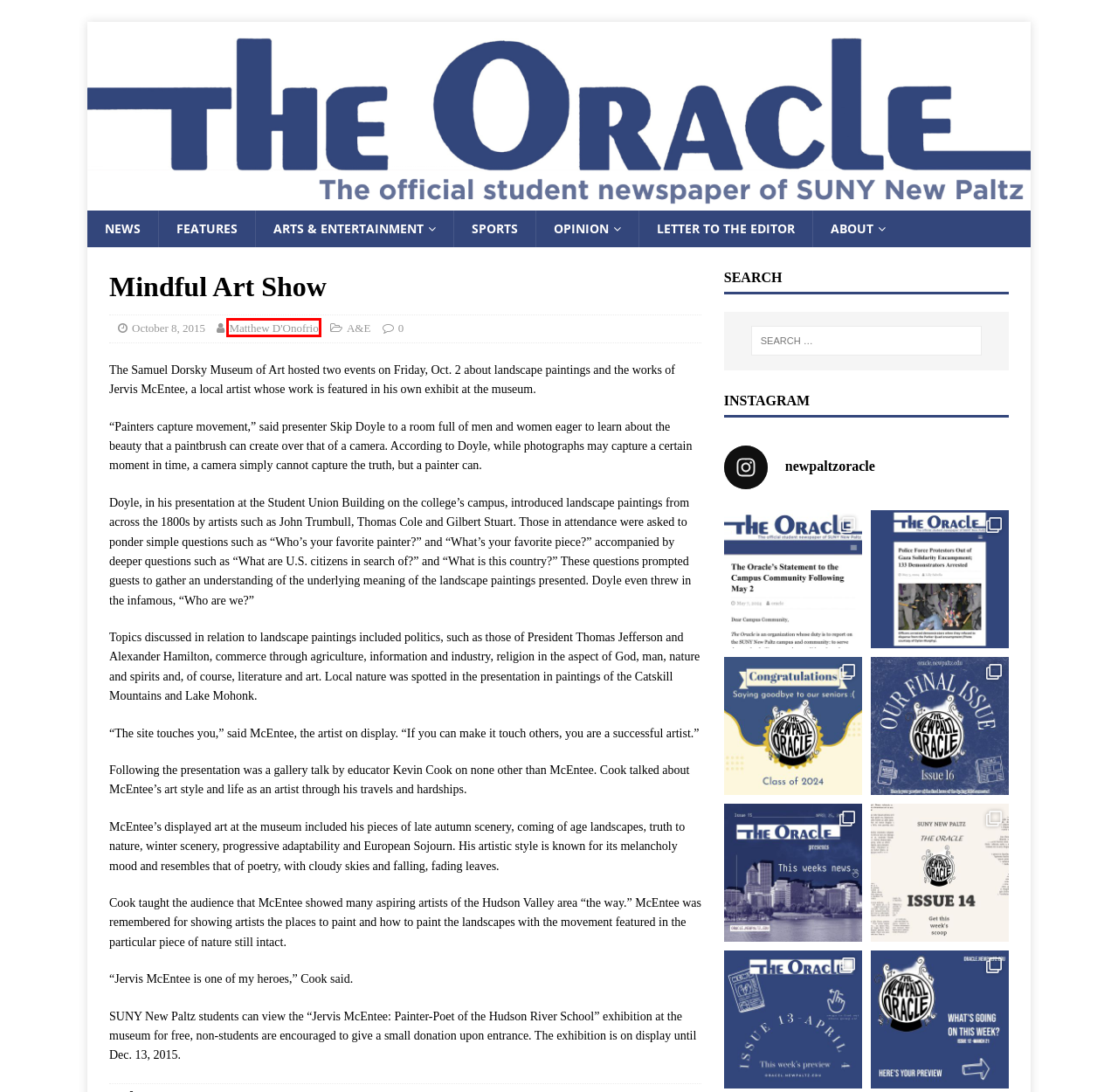You are looking at a webpage screenshot with a red bounding box around an element. Pick the description that best matches the new webpage after interacting with the element in the red bounding box. The possible descriptions are:
A. News Archives - The New Paltz Oracle
B. Letter to the Editor Archives - The New Paltz Oracle
C. About - The New Paltz Oracle
D. Opinion Archives - The New Paltz Oracle
E. Matthew D'Onofrio, Author at The New Paltz Oracle
F. Home - The New Paltz Oracle
G. Sports Archives - The New Paltz Oracle
H. A&E Archives - The New Paltz Oracle

E